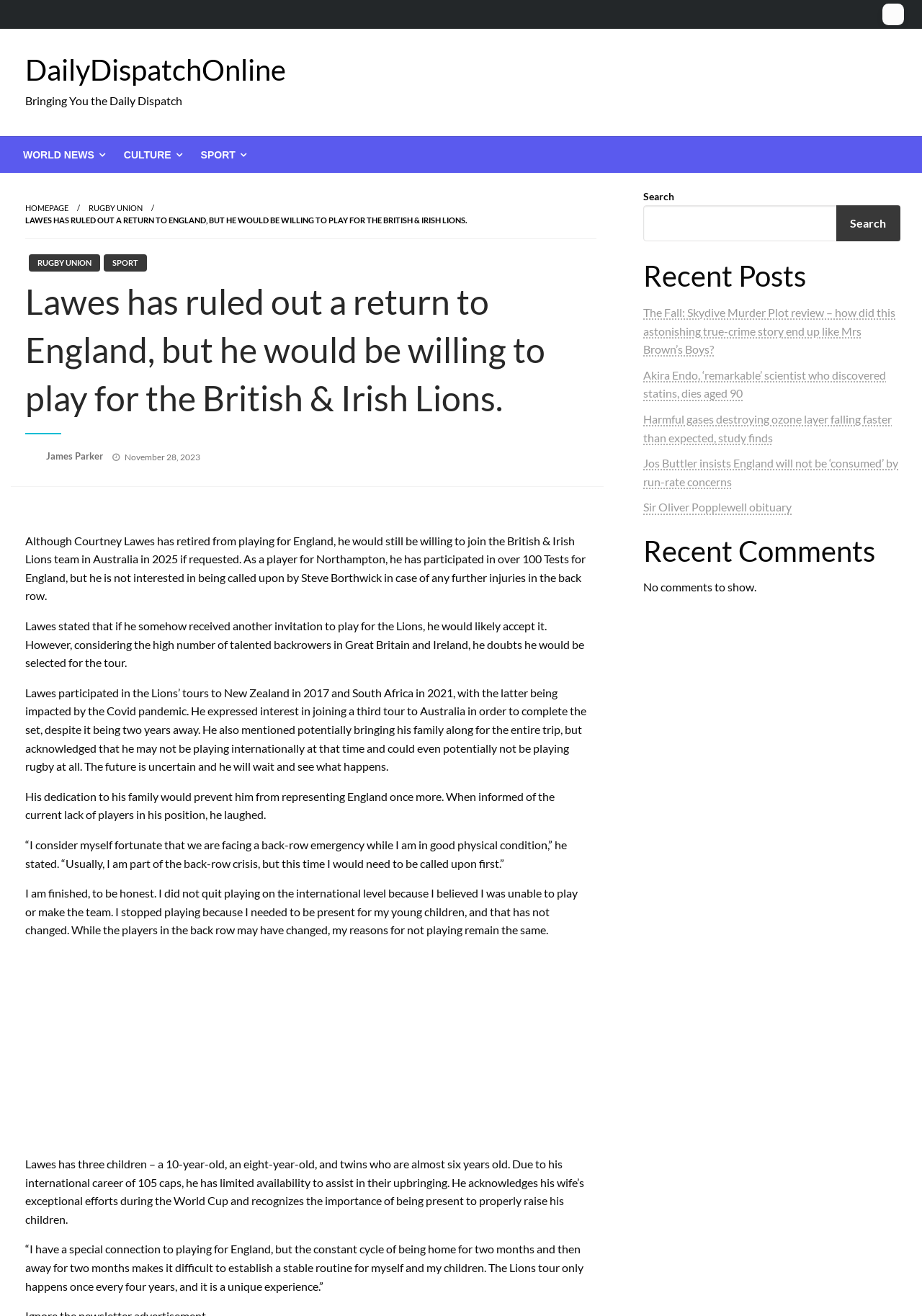What is the name of the rugby player mentioned in the article?
Your answer should be a single word or phrase derived from the screenshot.

Courtney Lawes